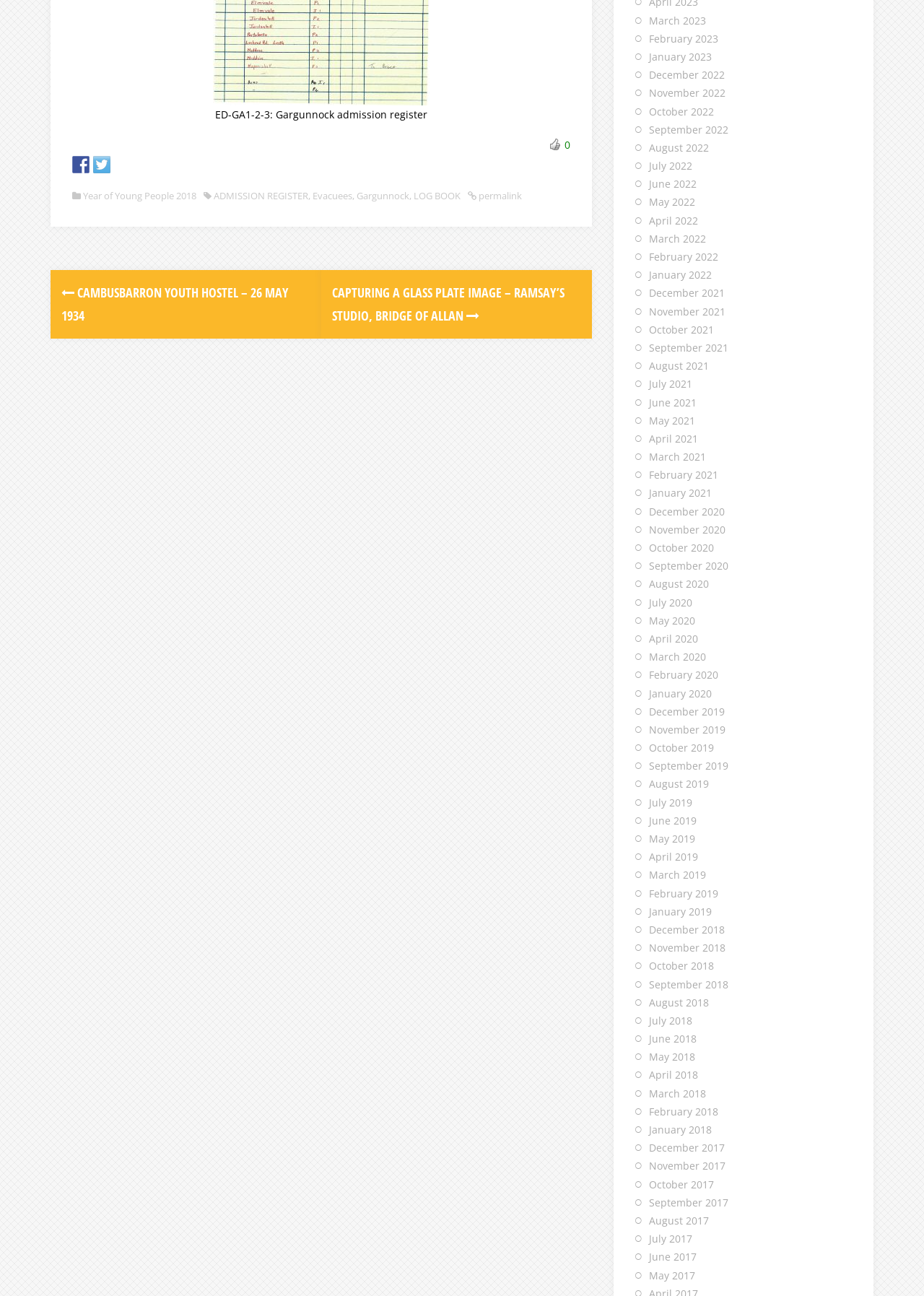Can you pinpoint the bounding box coordinates for the clickable element required for this instruction: "Go to the permalink page"? The coordinates should be four float numbers between 0 and 1, i.e., [left, top, right, bottom].

[0.516, 0.146, 0.565, 0.156]